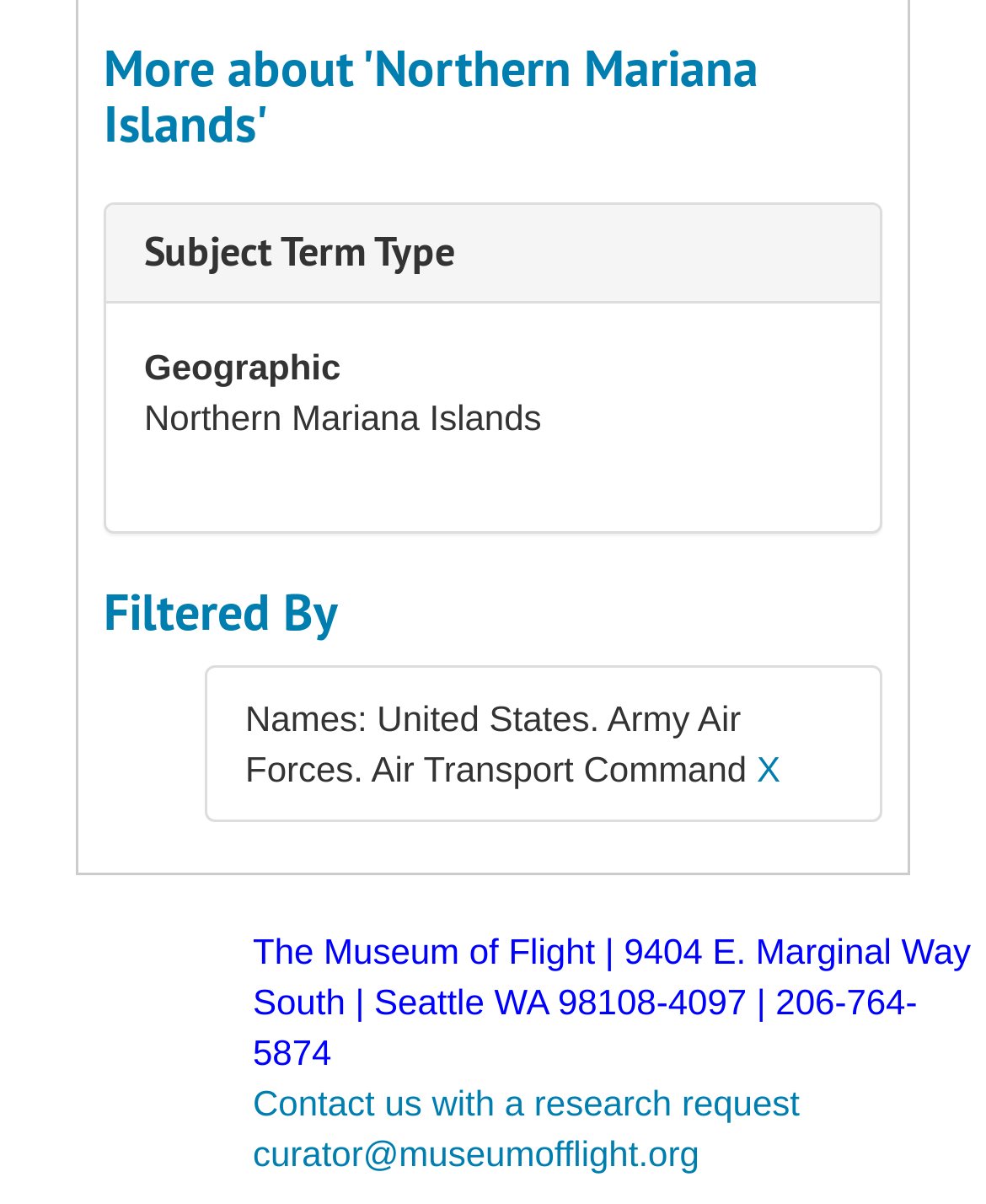Provide the bounding box coordinates of the HTML element described by the text: "Subject Term Type".

[0.146, 0.187, 0.462, 0.231]